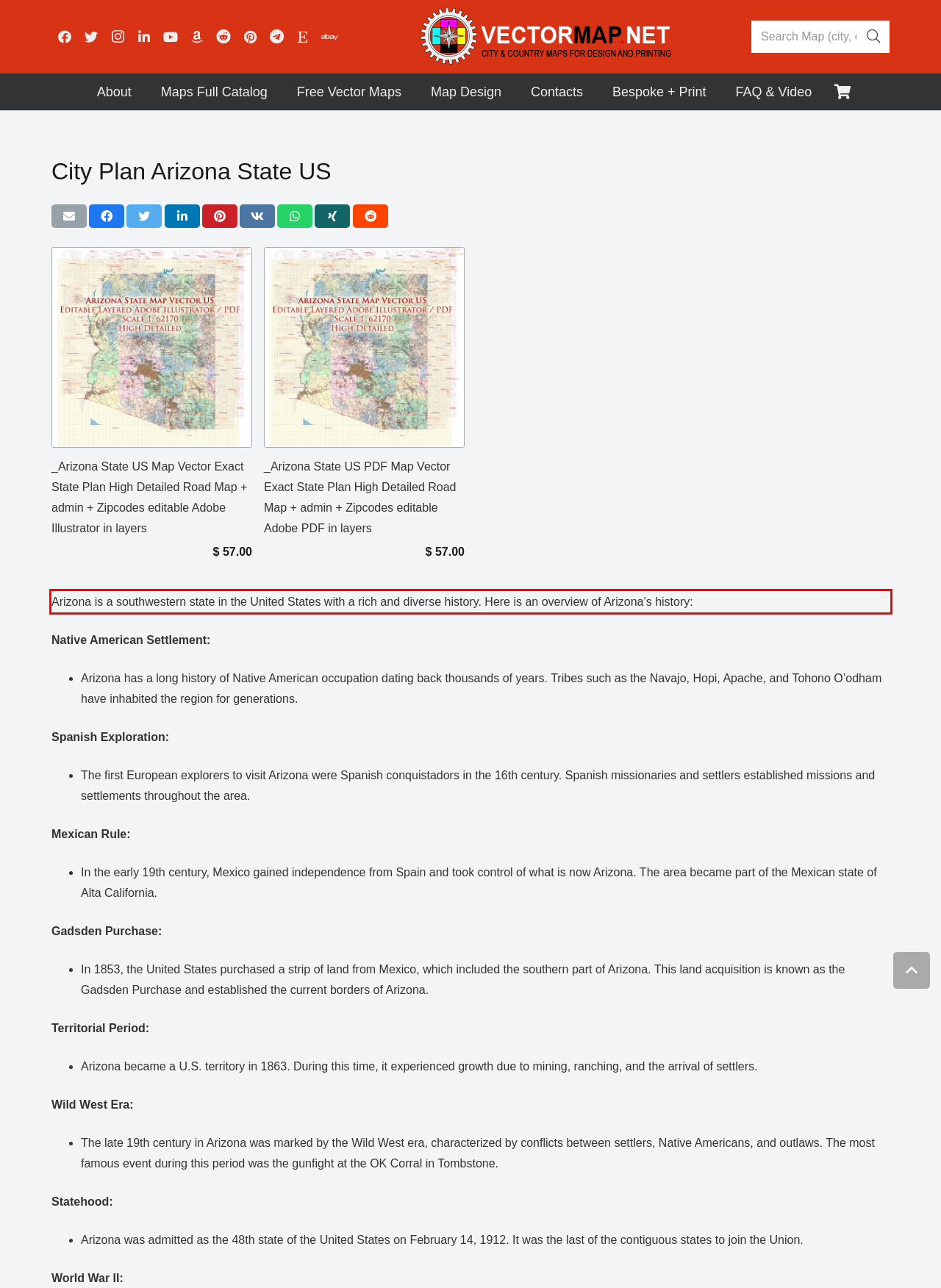You are provided with a screenshot of a webpage that includes a UI element enclosed in a red rectangle. Extract the text content inside this red rectangle.

Arizona is a southwestern state in the United States with a rich and diverse history. Here is an overview of Arizona’s history: